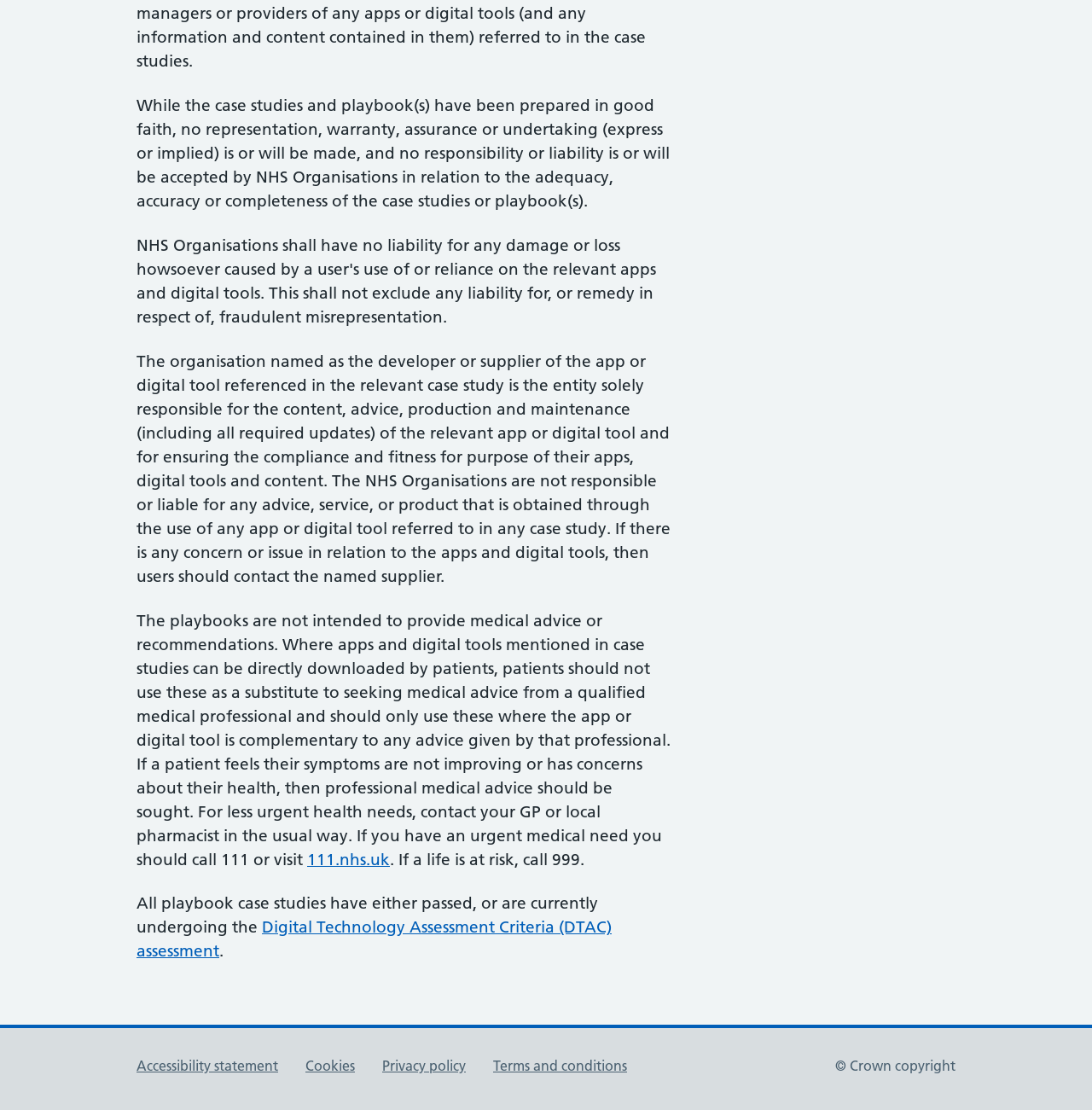Based on the visual content of the image, answer the question thoroughly: Who is responsible for the content of the apps and digital tools?

According to the second paragraph of the webpage, the organisation named as the developer or supplier of the app or digital tool is solely responsible for the content, advice, production, and maintenance of the relevant app or digital tool.